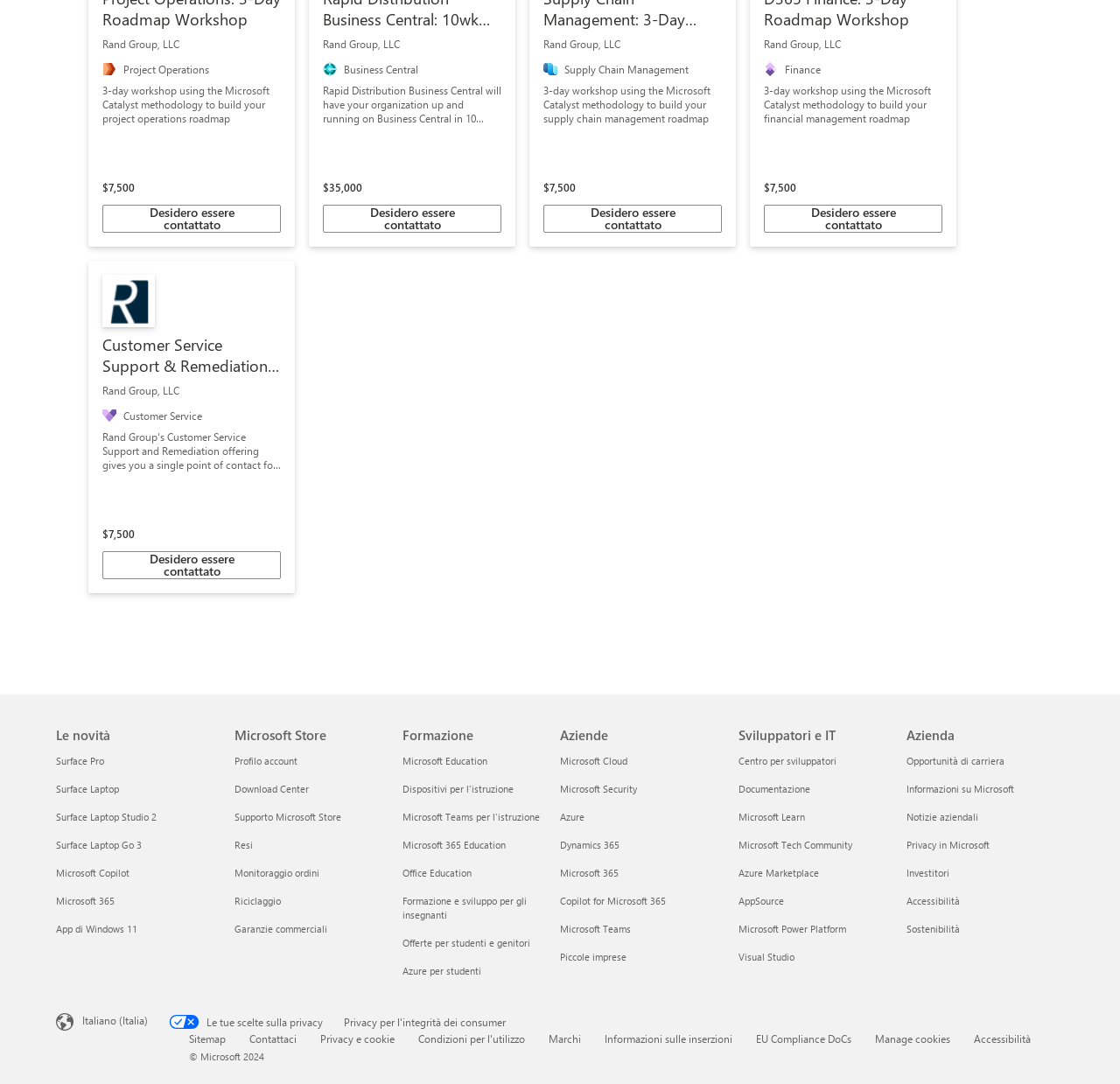What is the language currently set to? Look at the image and give a one-word or short phrase answer.

Italiano (Italia)